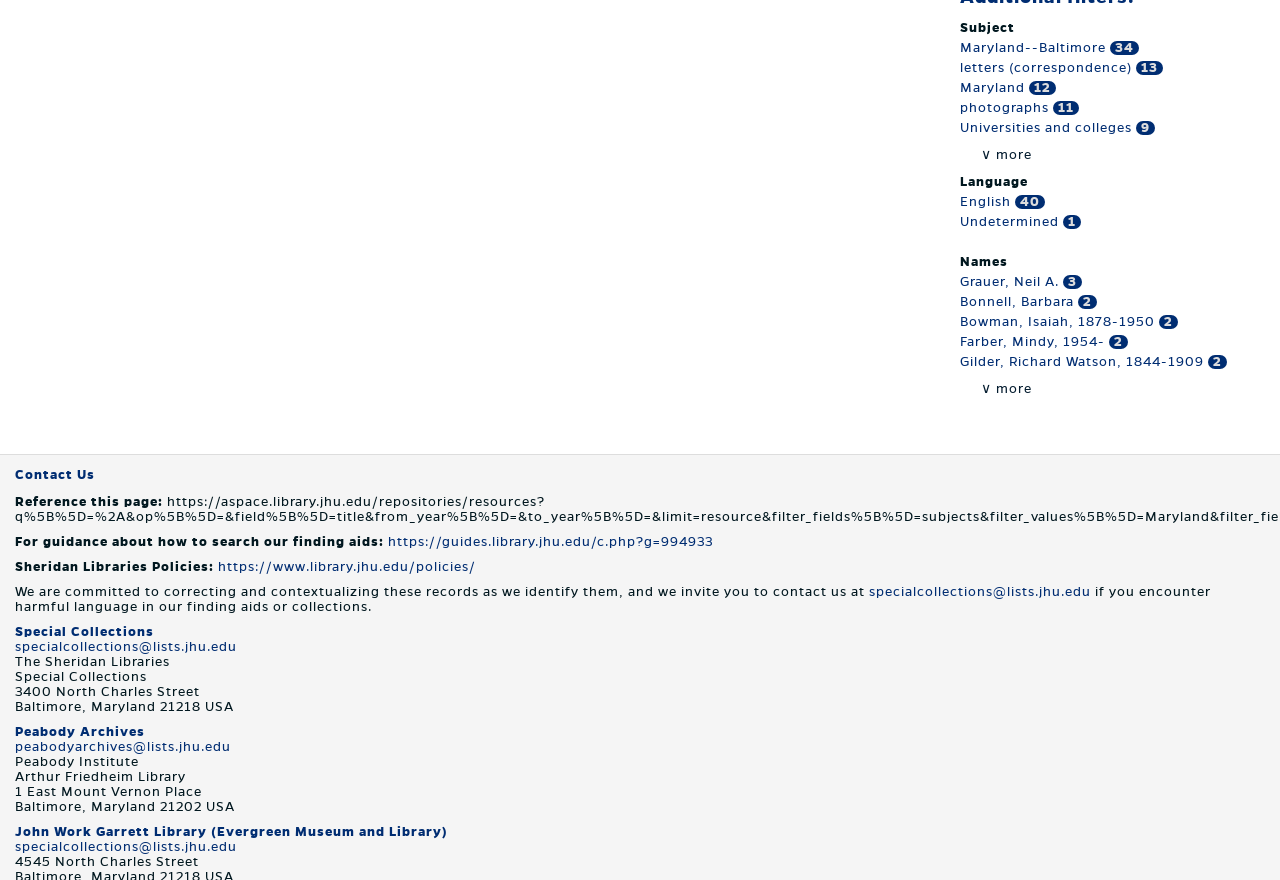Given the description: "Gilder, Richard Watson, 1844-1909", determine the bounding box coordinates of the UI element. The coordinates should be formatted as four float numbers between 0 and 1, [left, top, right, bottom].

[0.75, 0.404, 0.944, 0.42]